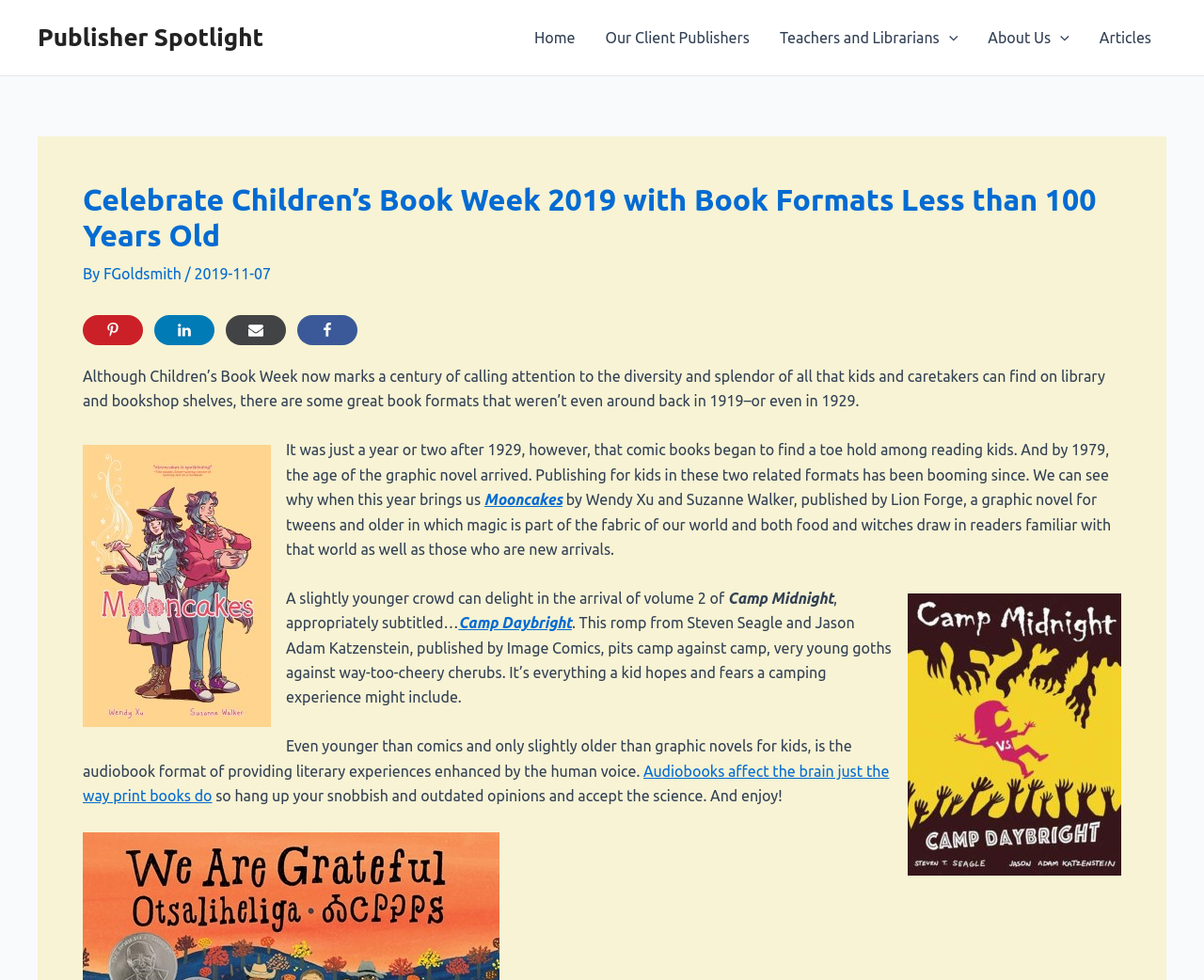Identify and provide the text content of the webpage's primary headline.

Celebrate Children’s Book Week 2019 with Book Formats Less than 100 Years Old